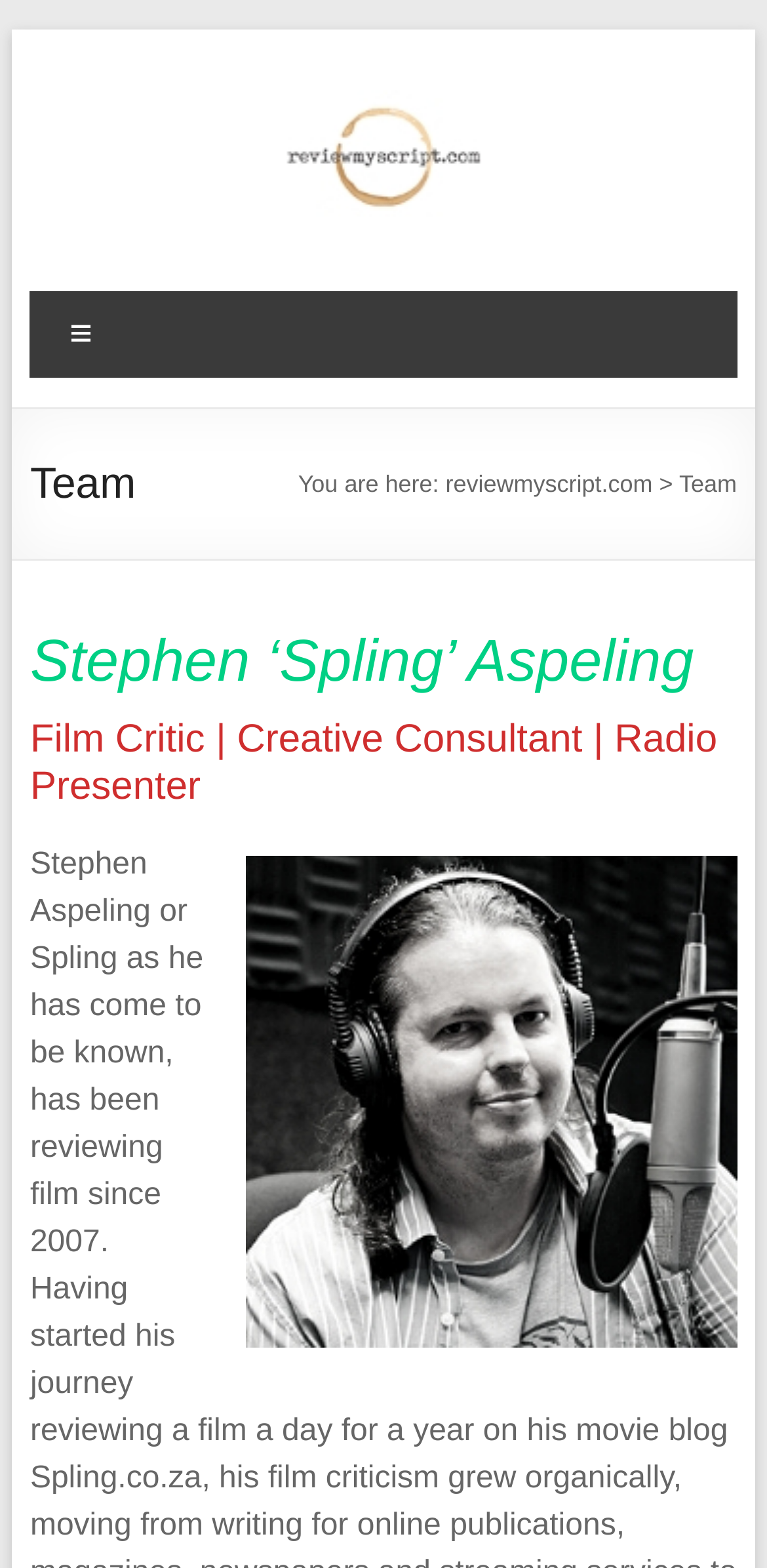Consider the image and give a detailed and elaborate answer to the question: 
What is the name of the website?

The website's name is mentioned in the top-left corner of the webpage, both as a link and as an image.